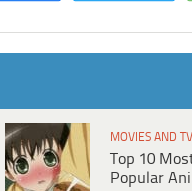What type of content is the website focused on?
Please use the image to provide an in-depth answer to the question.

The website appears to be dedicated to entertainment topics, as evidenced by the thumbnail featuring an anime character and the title 'Top 10 TV Shows That Predicted The Future And Got It Right', which suggests a curated list of TV shows.